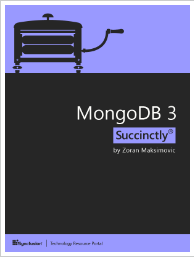Explain what is happening in the image with as much detail as possible.

The image features the cover of the eBook titled "MongoDB 3 Succinctly," authored by Zoran Maksimovic. The design includes a minimalist illustration of a press at the top, which adds a unique touch to the overall layout. The title, prominently displayed in bold white font, is set against a dark background, enhancing its visibility. Below the title, the author's name is presented in a smaller font. This eBook serves as a concise guide to MongoDB, focusing on key aspects valuable for application developers. It promises a straightforward approach to understanding and utilizing this NoSQL database system.